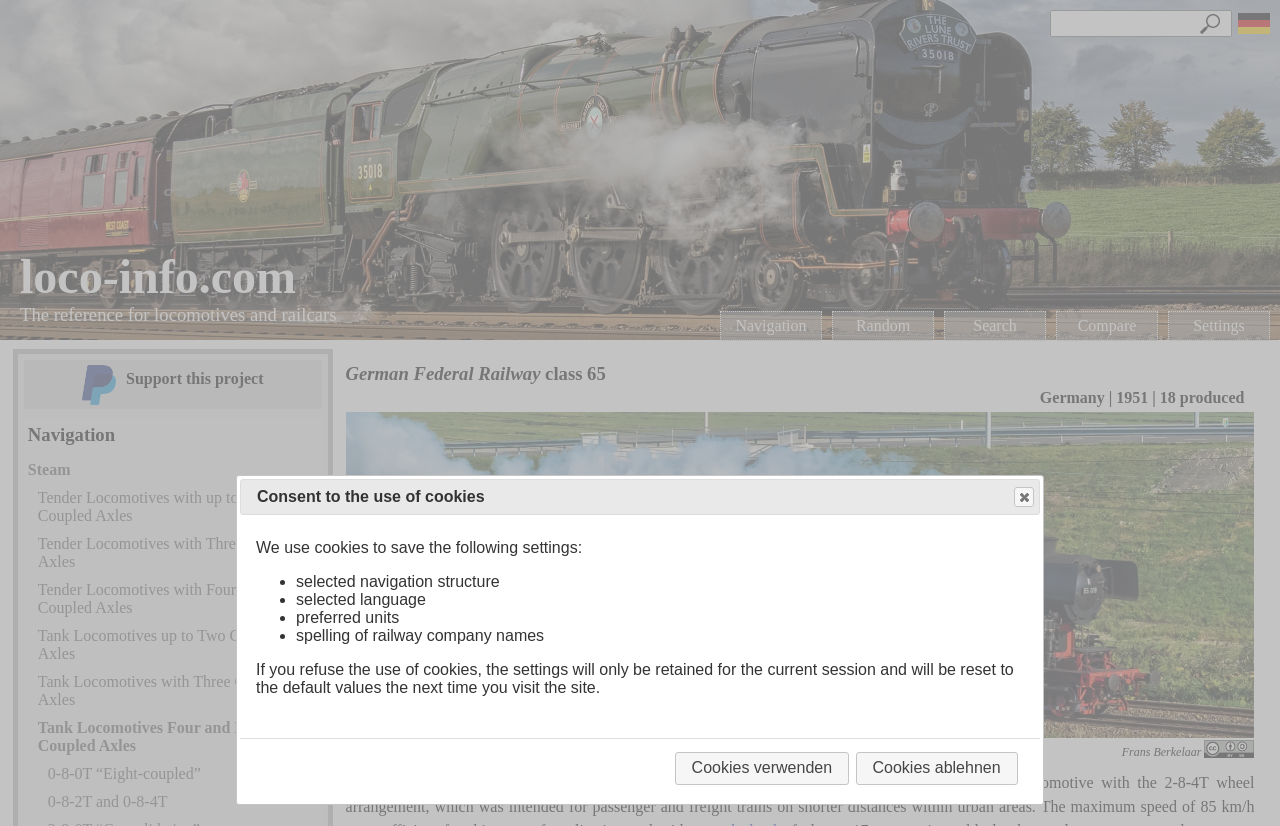Locate the bounding box coordinates of the item that should be clicked to fulfill the instruction: "Search for something".

[0.82, 0.012, 0.962, 0.045]